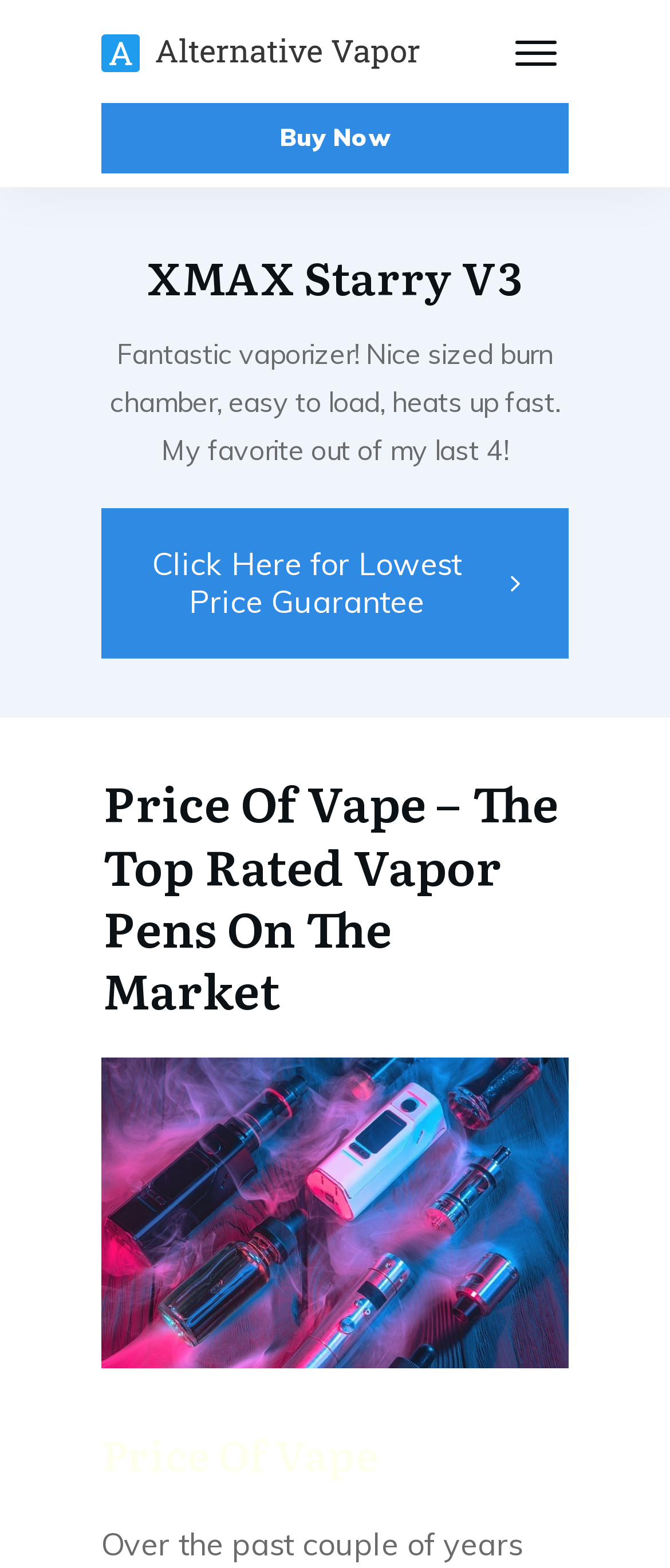What is the headline of the webpage?

XMAX Starry V3